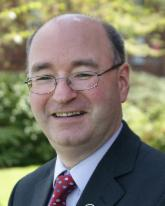Offer a detailed narrative of the scene shown in the image.

The image features Derek McAuley, the Honorary Secretary of MODEM, who is depicted with a warm smile, wearing a professional suit and glasses. He stands against a serene outdoor backdrop, which suggests a connection to nature and a welcoming environment. This photograph accompanies a publication discussing his role and contributions over his tenure as a Trustee, which is set to conclude in December 2018 after two three-year terms. The text highlights his effectiveness in the position and emphasizes his willingness to assist his successor in transitioning into the role, ensuring the continuity and health of the organization.